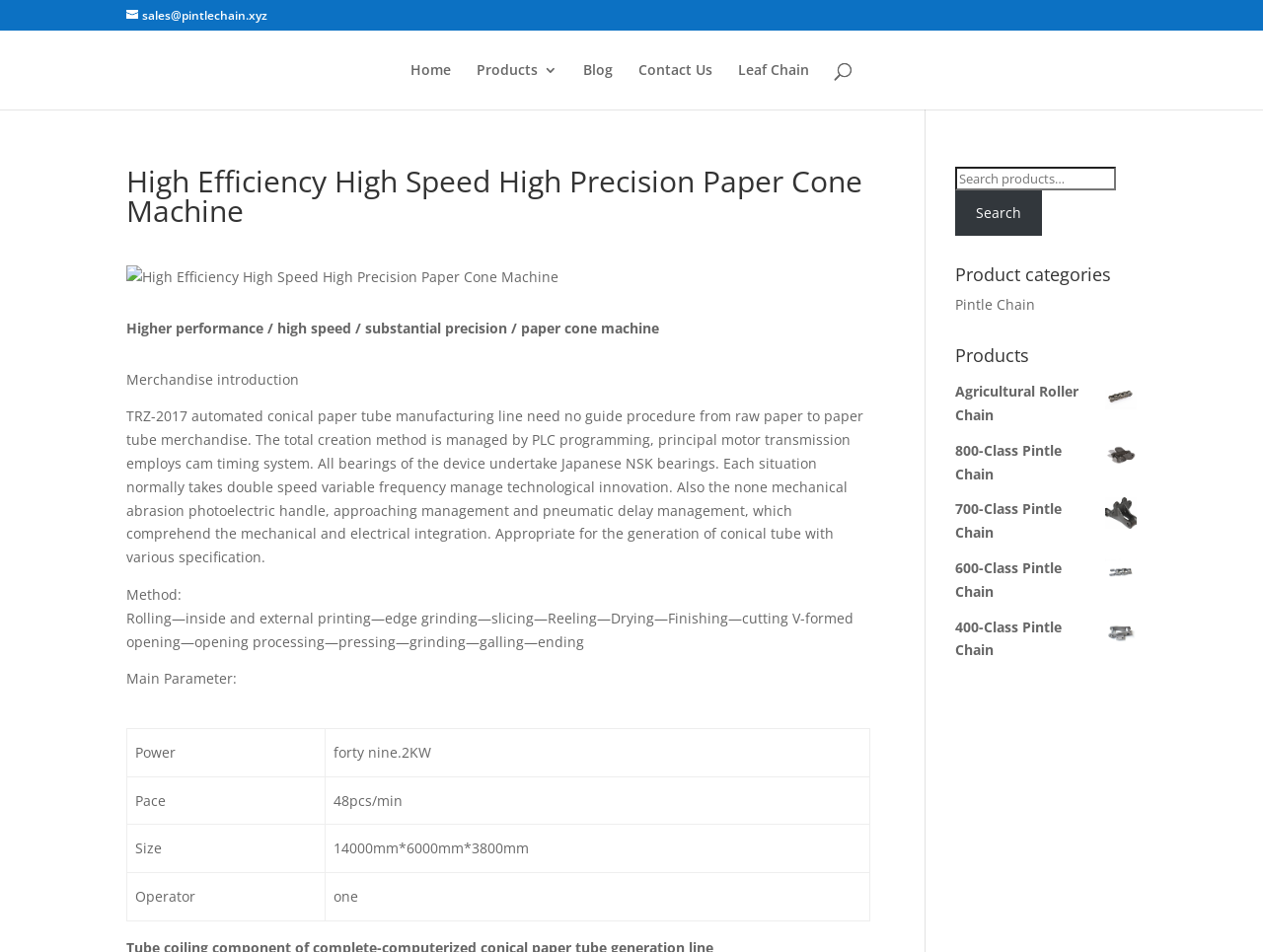Indicate the bounding box coordinates of the element that needs to be clicked to satisfy the following instruction: "Search for products". The coordinates should be four float numbers between 0 and 1, i.e., [left, top, right, bottom].

[0.756, 0.175, 0.9, 0.248]